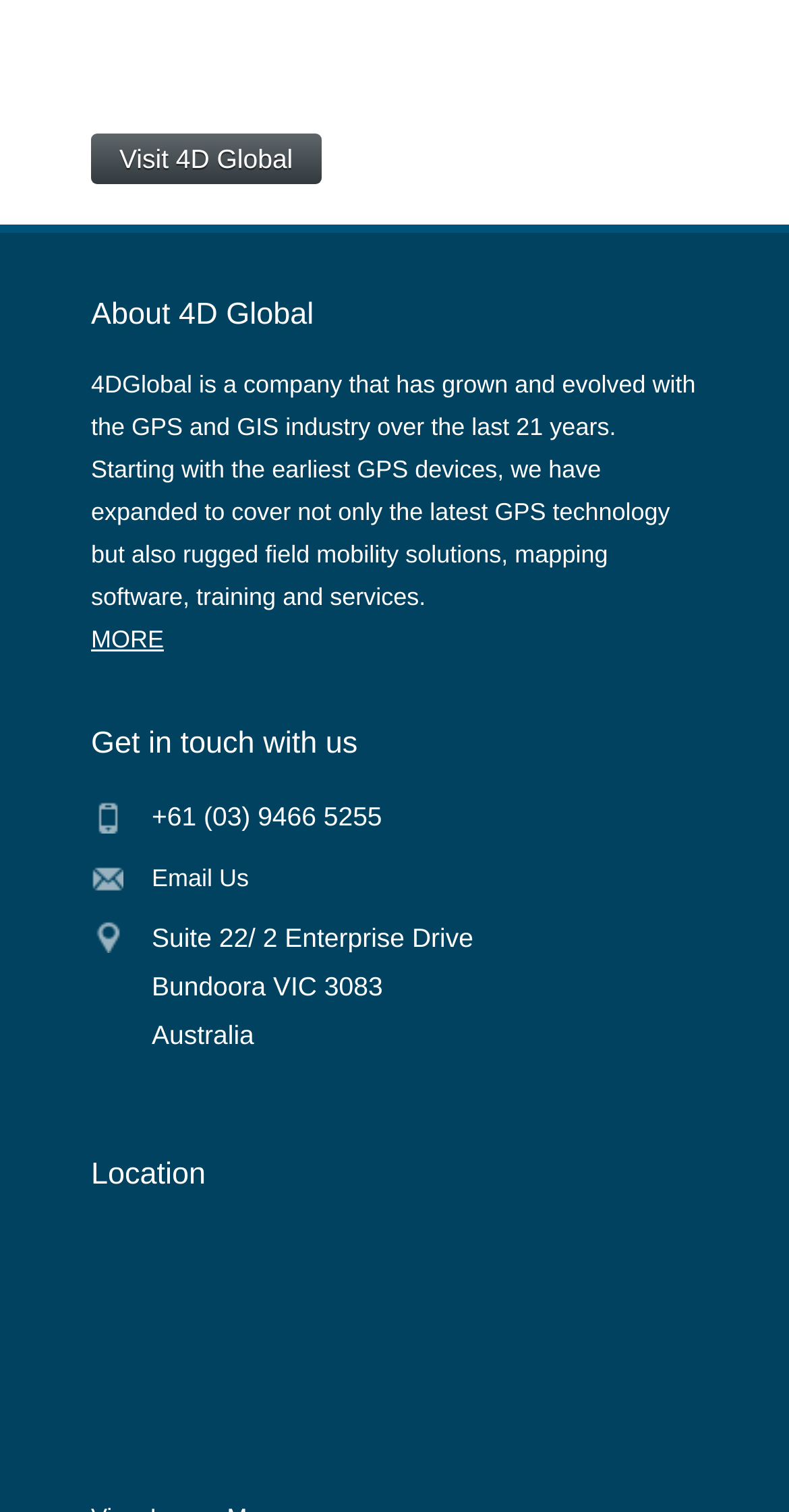Please provide a detailed answer to the question below based on the screenshot: 
What is the email address?

Although there is a link 'Email Us', the email address is not explicitly provided on the webpage.